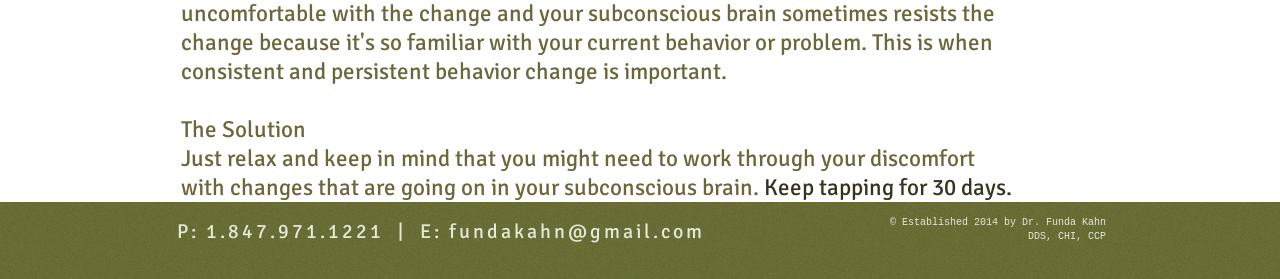Provide a brief response in the form of a single word or phrase:
What is the first sentence on the webpage?

The Solution